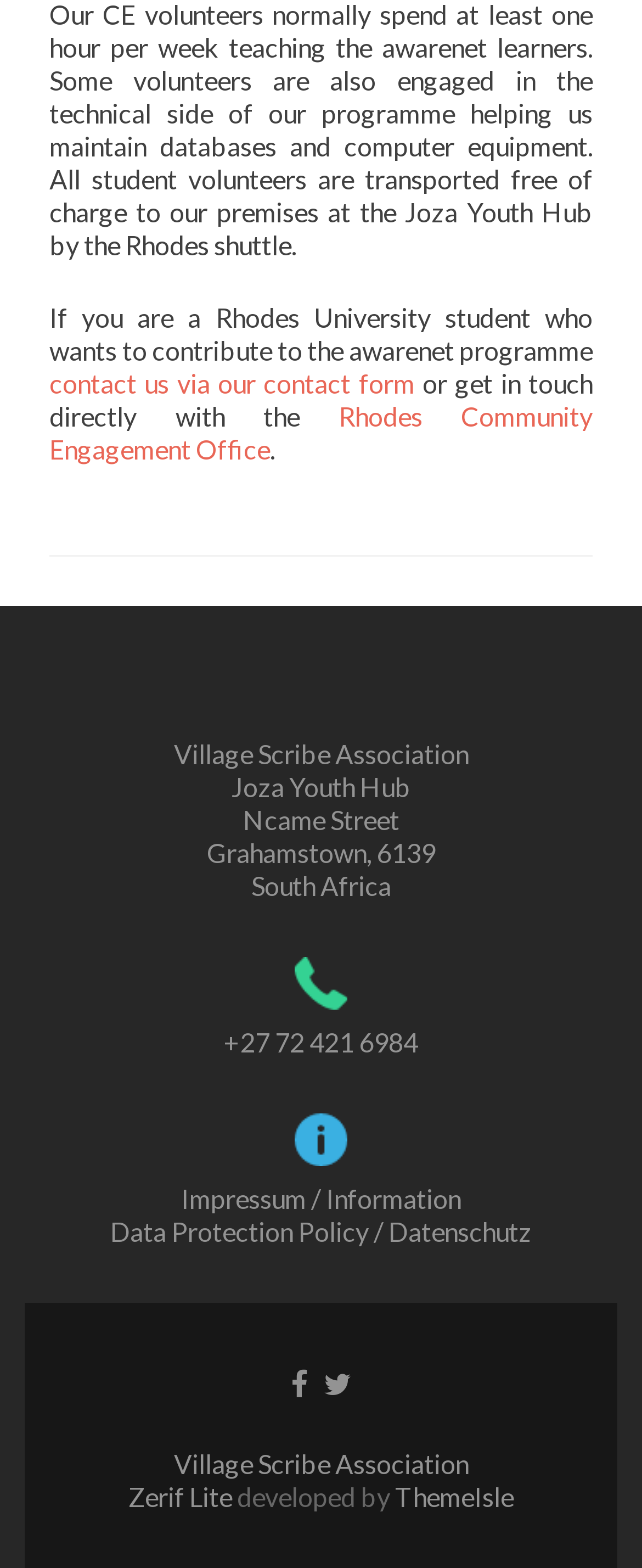What is the phone number of the organization?
Look at the image and respond with a one-word or short phrase answer.

+27 72 421 6984